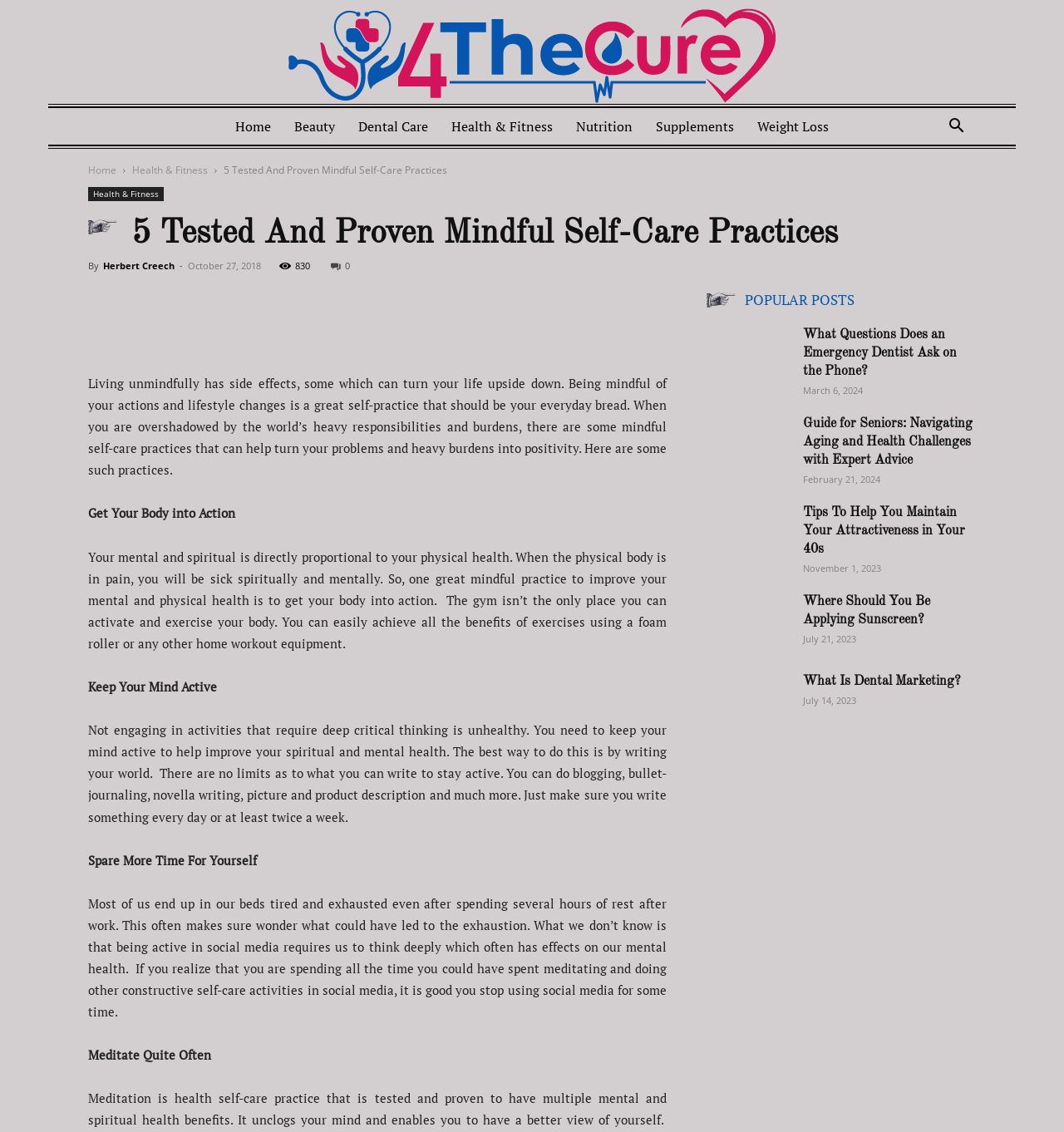Using the webpage screenshot, find the UI element described by Herbert Creech. Provide the bounding box coordinates in the format (top-left x, top-left y, bottom-right x, bottom-right y), ensuring all values are floating point numbers between 0 and 1.

[0.006, 0.613, 0.09, 0.629]